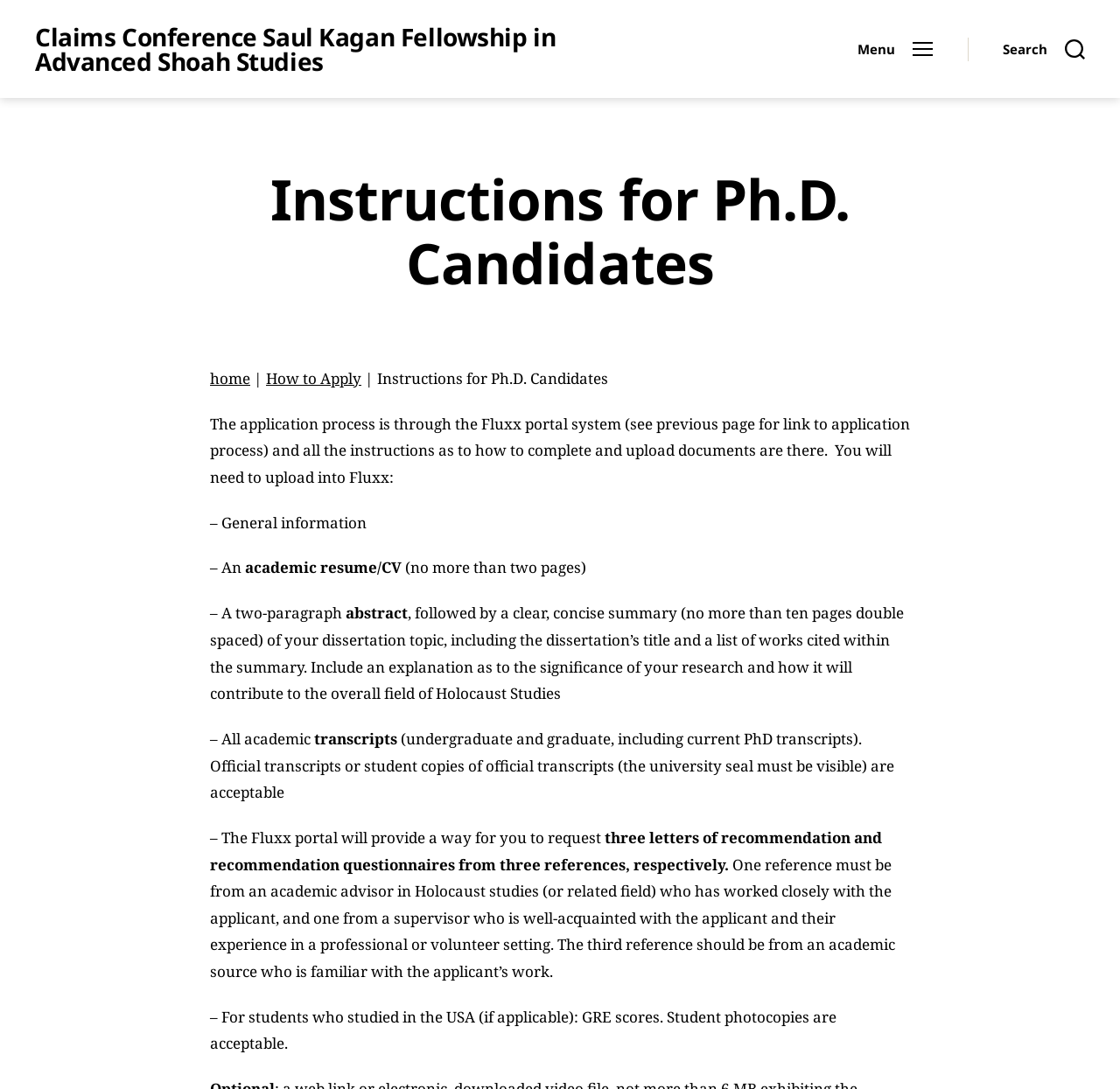How many pages should the academic resume/CV be?
Offer a detailed and full explanation in response to the question.

According to the instructions, the academic resume/CV should be no more than two pages. This is specified in the list of required documents to be uploaded into Fluxx.